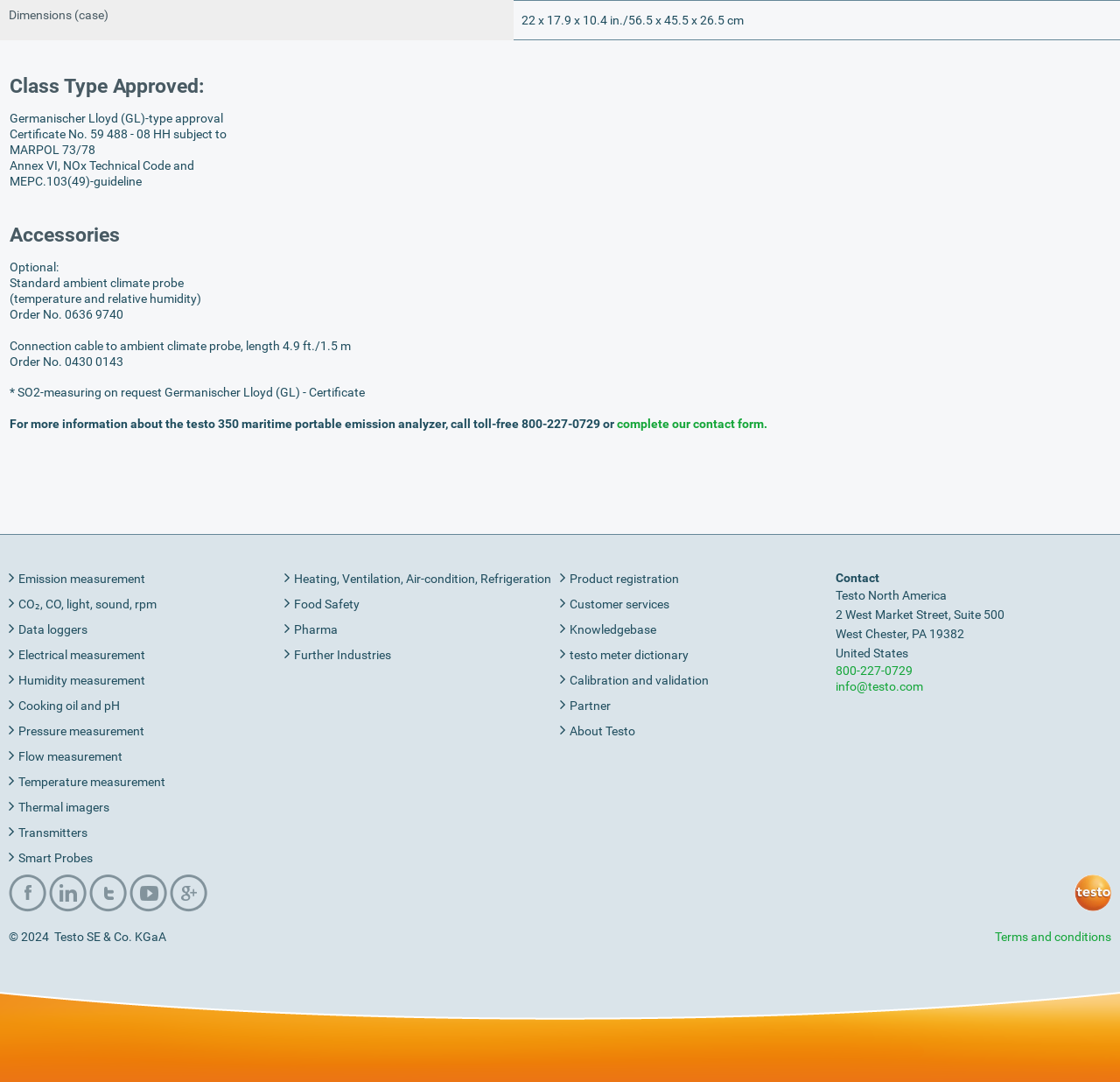Extract the bounding box coordinates for the UI element described by the text: "Terms and conditions". The coordinates should be in the form of [left, top, right, bottom] with values between 0 and 1.

[0.888, 0.859, 0.992, 0.872]